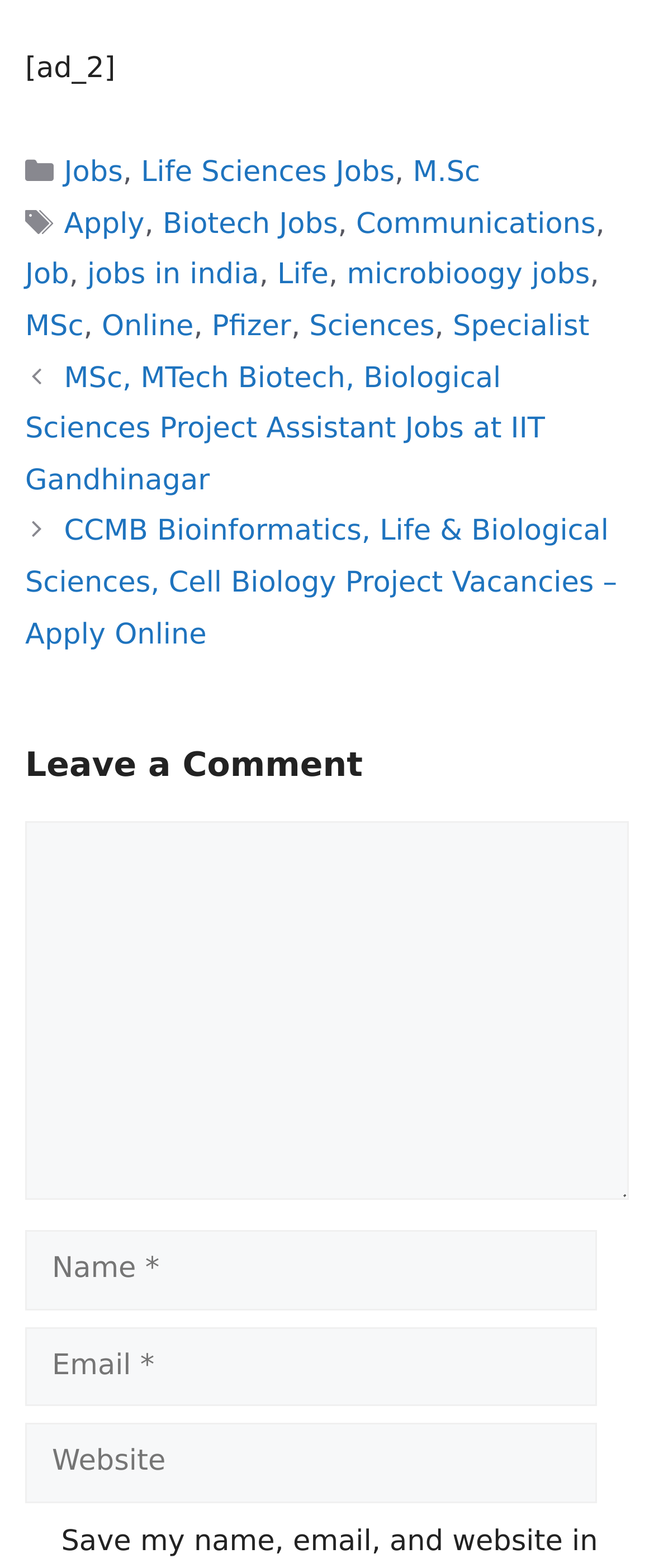What type of jobs are listed in the 'Posts' section?
Answer the question with detailed information derived from the image.

By examining the links in the 'Posts' section, I found that the job postings are related to biotech, biological sciences, and life sciences. These job postings appear to be specific to certain fields or industries.